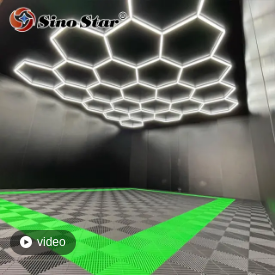Provide a short answer to the following question with just one word or phrase: What color is the highlight on the flooring?

Green